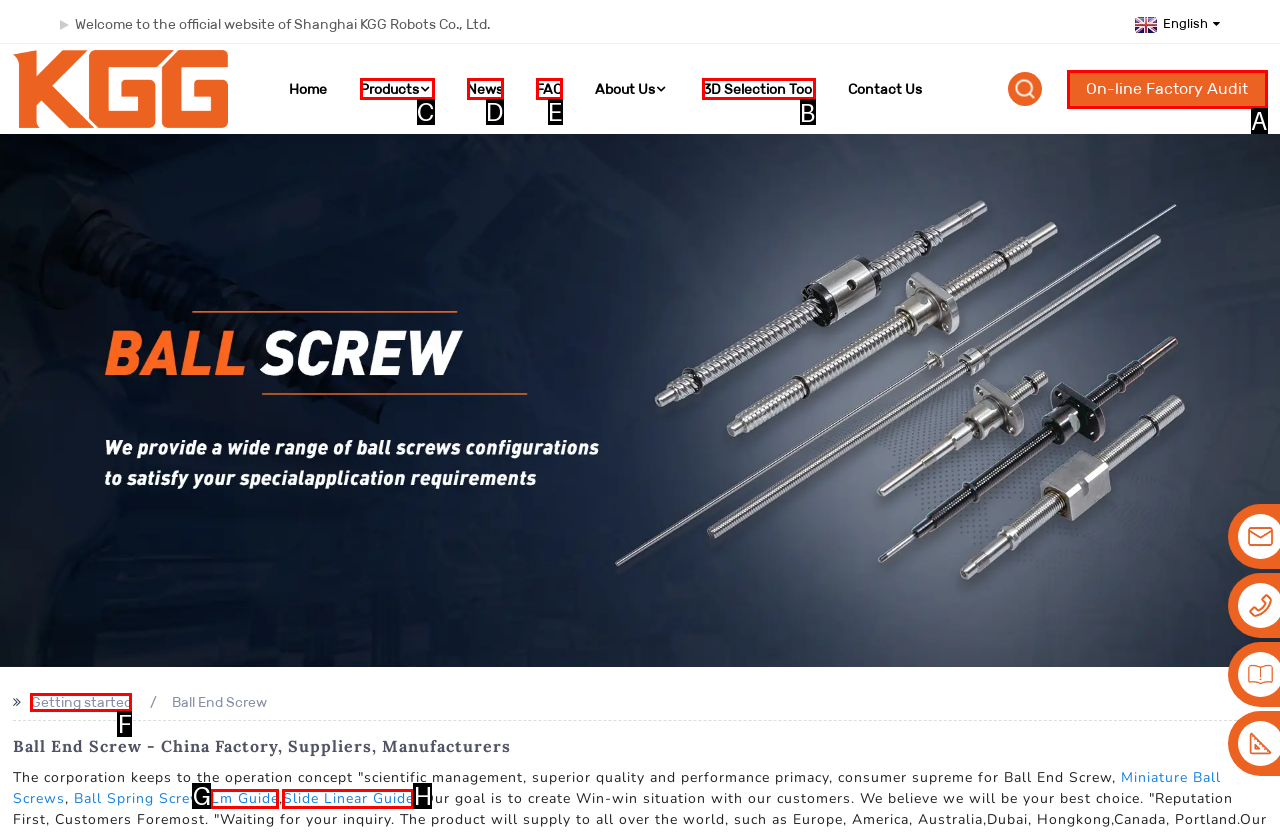From the given choices, which option should you click to complete this task: Explore the 3D Selection Tool? Answer with the letter of the correct option.

B